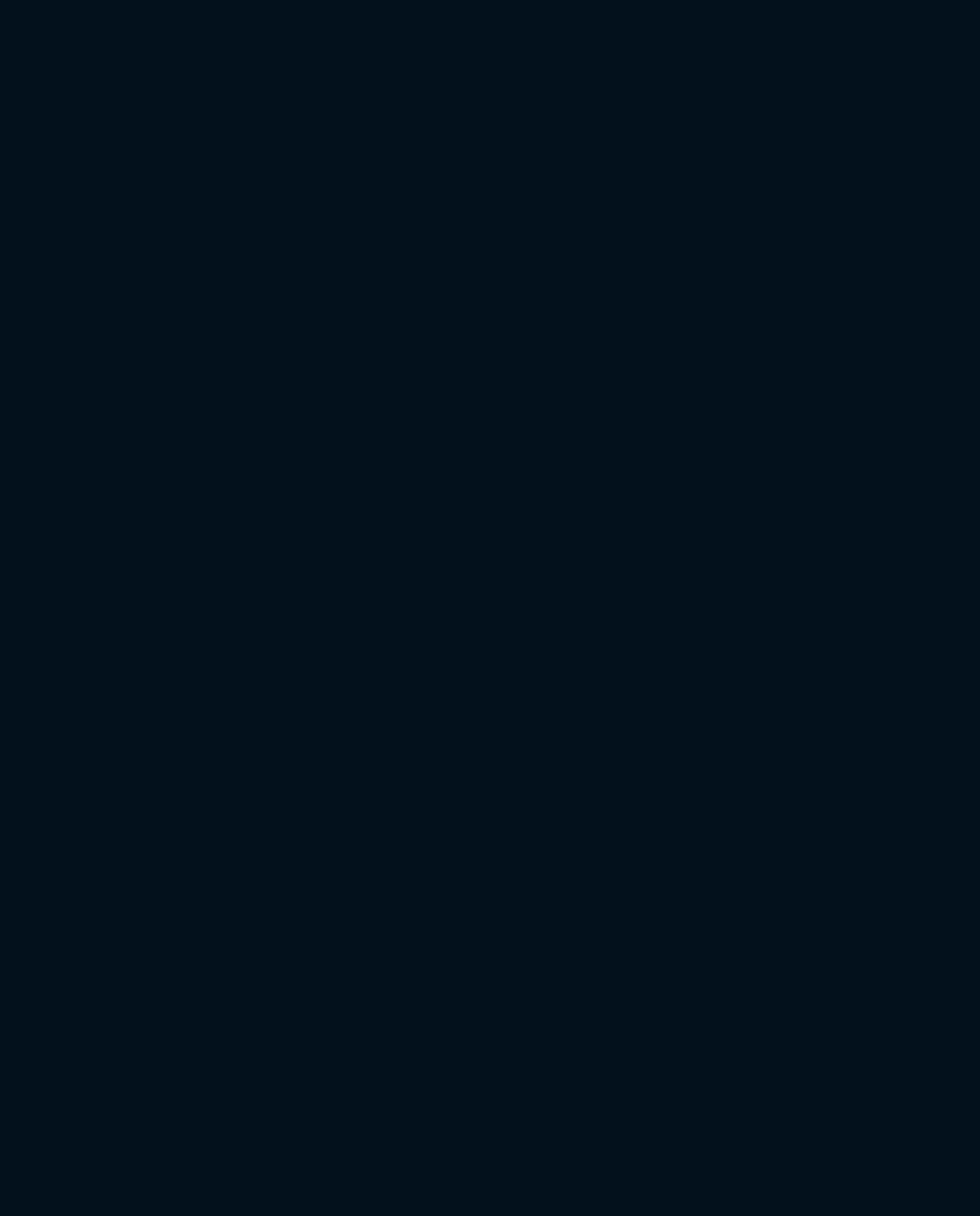How many days does Three Foot Dispensary cure their products for?
Kindly answer the question with as much detail as you can.

The answer can be found in the StaticText element that answers the question 'How many days do you cure for?'. It states that they aim to cure everything for at least 30 days.